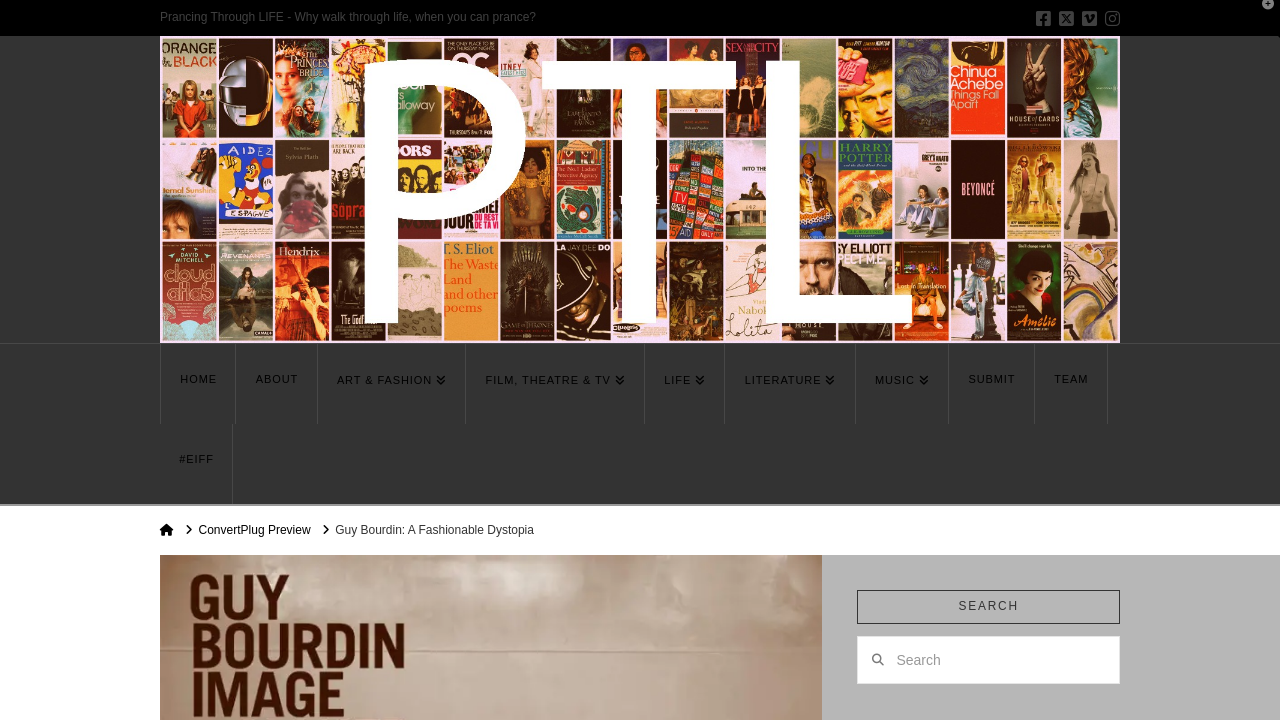What is the name of the website?
Please look at the screenshot and answer in one word or a short phrase.

Prancing Through LIFE